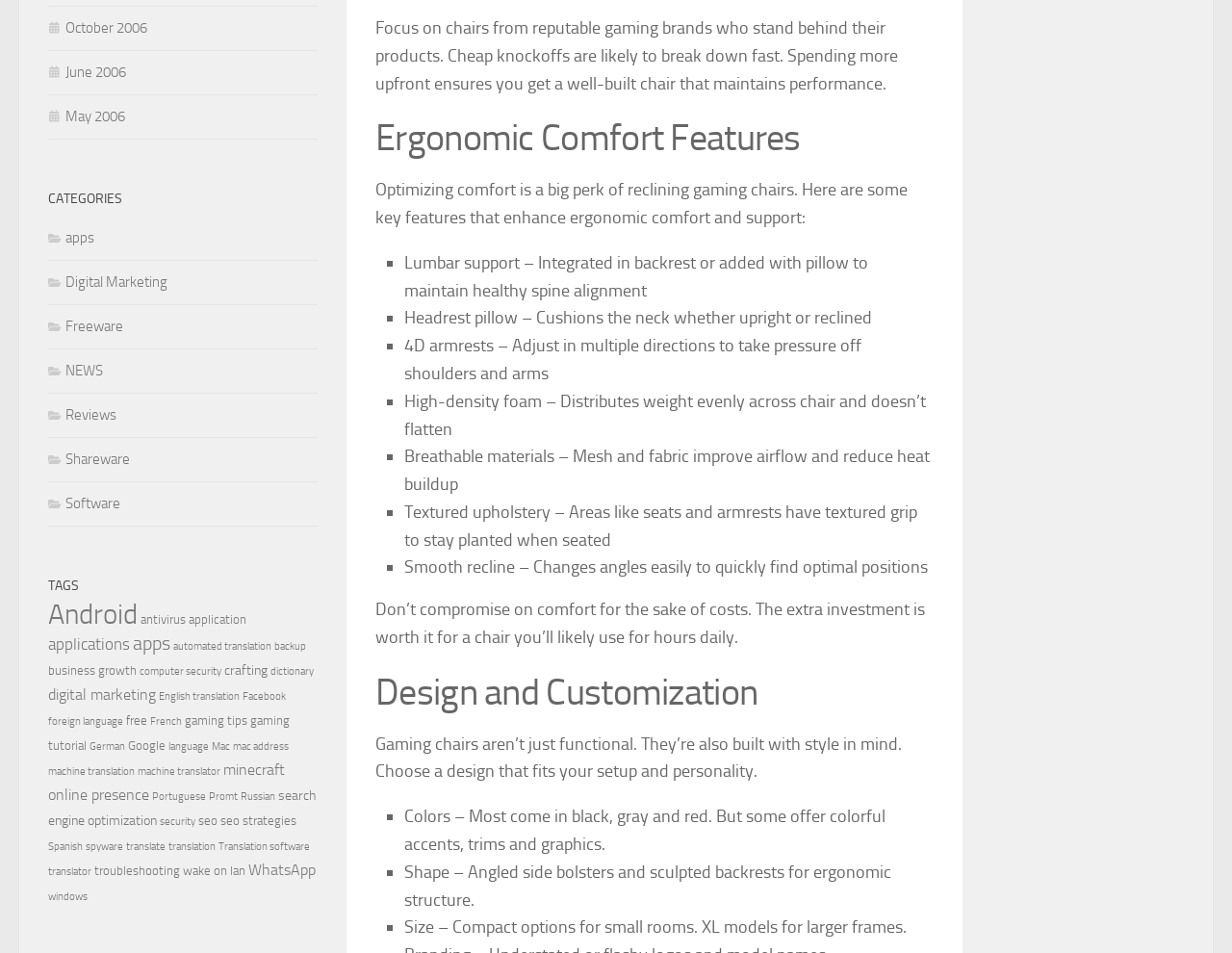Give a one-word or phrase response to the following question: What is the purpose of breathable materials in gaming chairs?

Improve airflow and reduce heat buildup